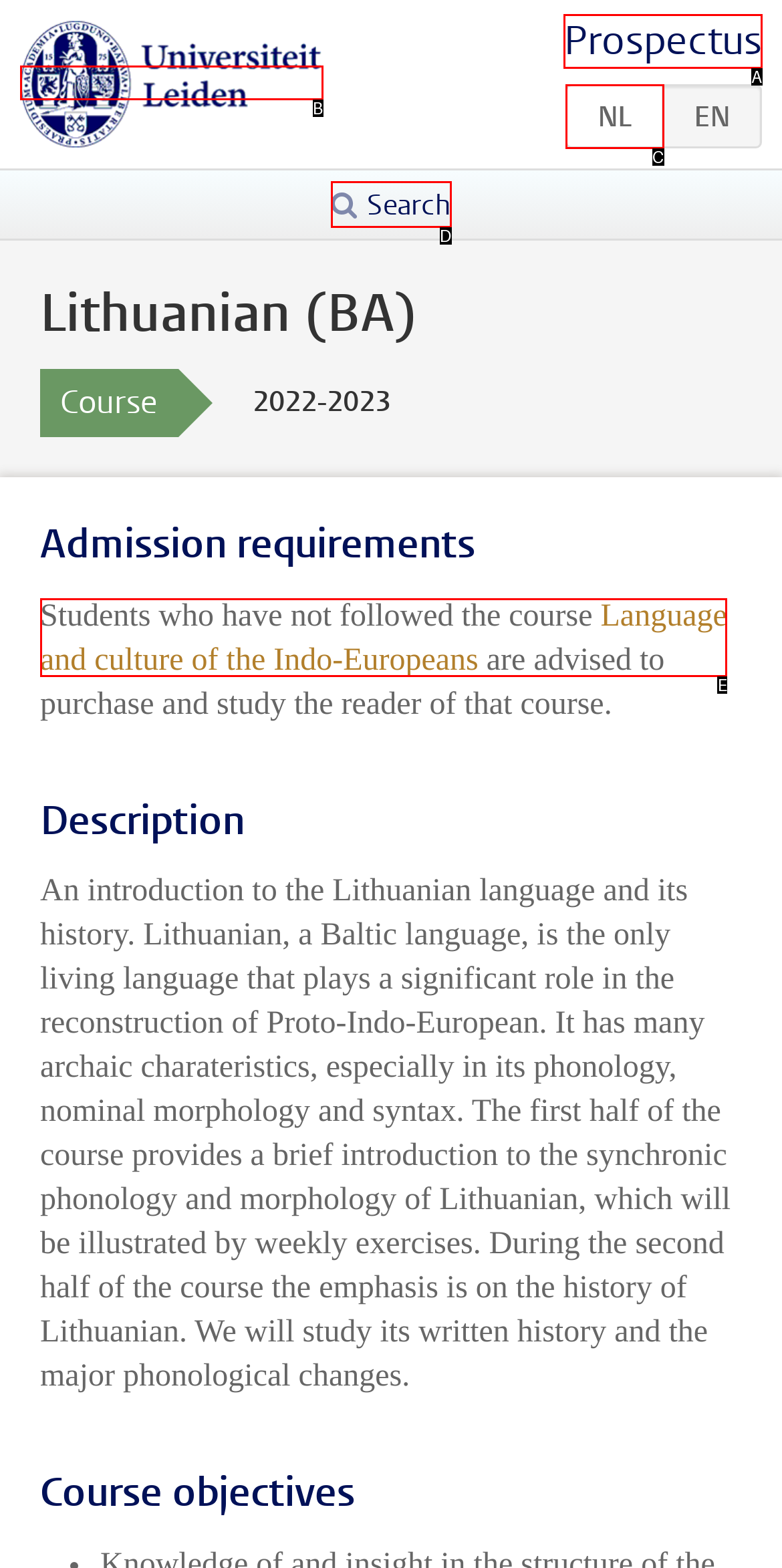Given the description: FUSION, identify the corresponding option. Answer with the letter of the appropriate option directly.

None